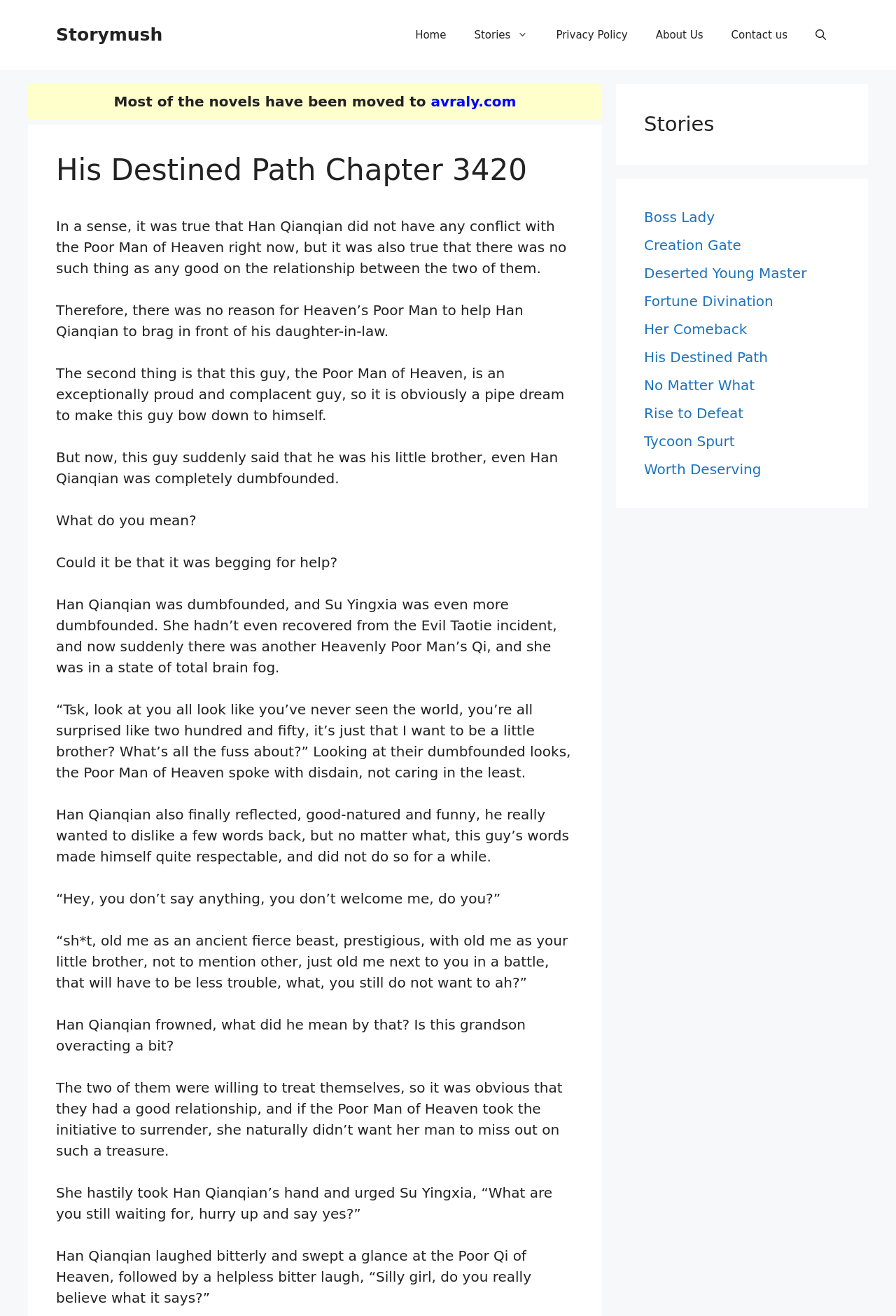Identify the main heading from the webpage and provide its text content.

His Destined Path Chapter 3420